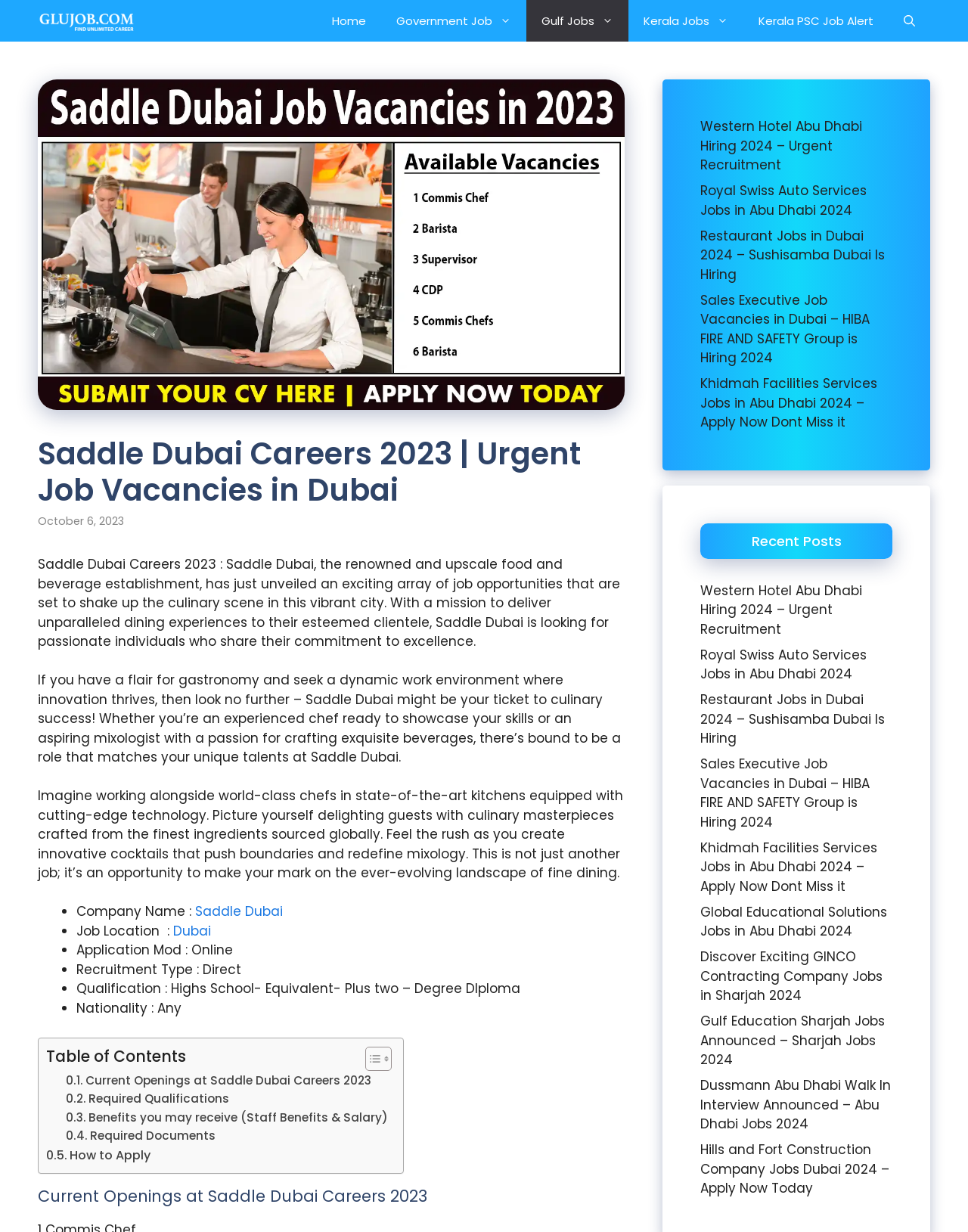Respond to the question with just a single word or phrase: 
What is the location of the job?

Dubai